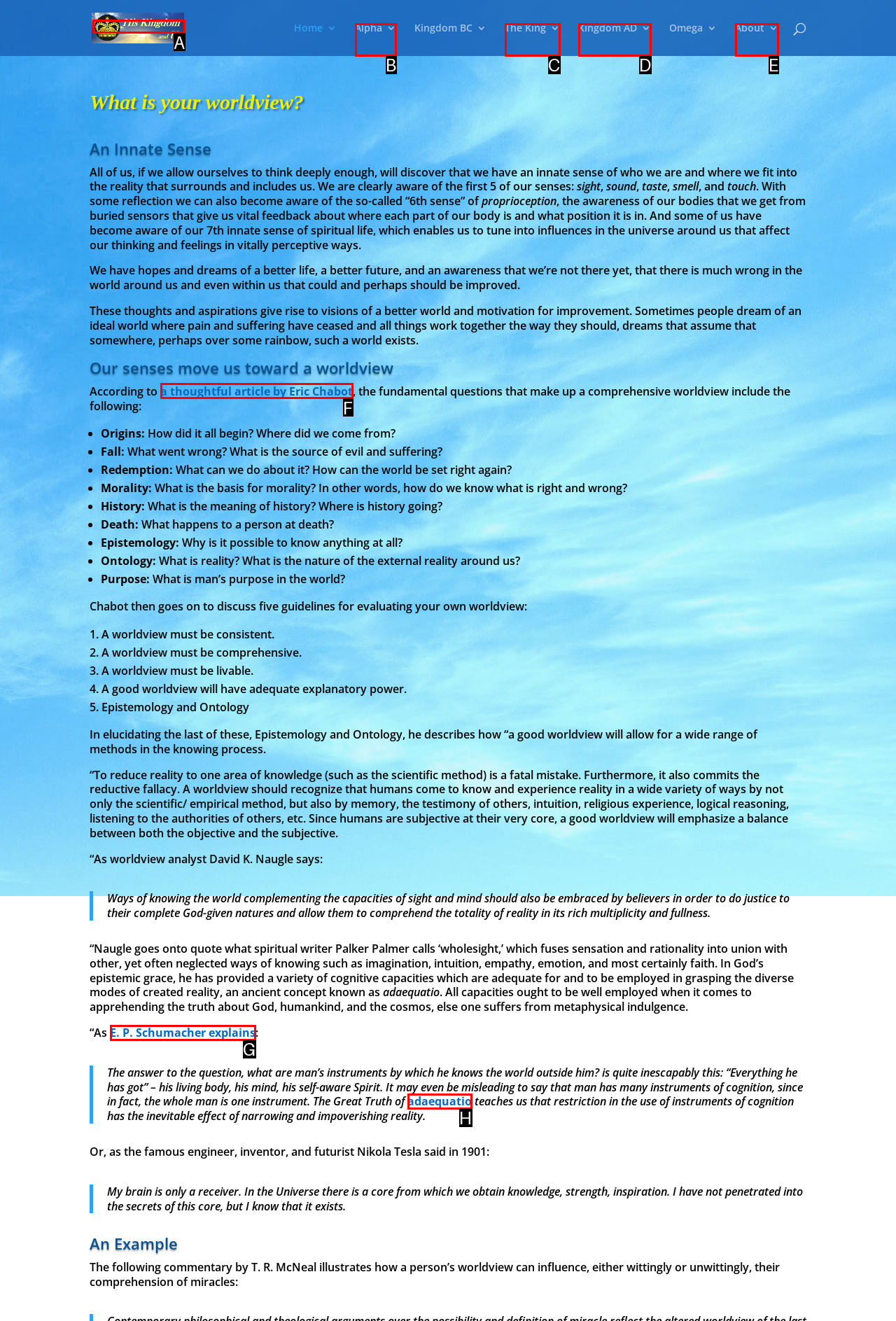Identify the correct UI element to click on to achieve the following task: Read the article by Eric Chabot Respond with the corresponding letter from the given choices.

F